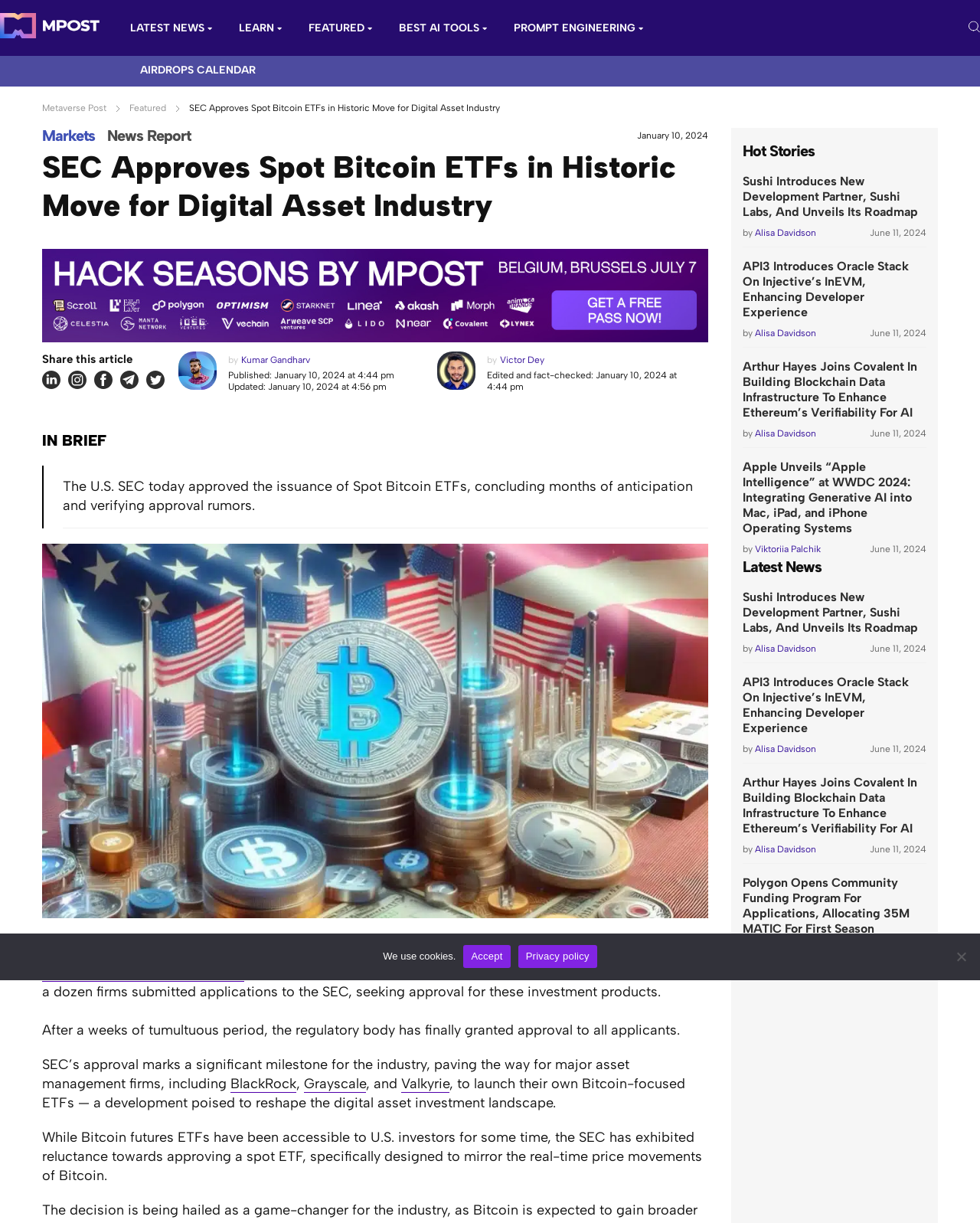Explain the webpage in detail, including its primary components.

The webpage is an article from Metaverse Post, a digital asset industry news website. At the top, there is a navigation bar with links to "LATEST NEWS", "LEARN", "FEATURED", "BEST AI TOOLS", "PROMPT ENGINEERING", and "AIRDROPS CALENDAR". Below the navigation bar, there is a header section with the title "SEC Approves Spot Bitcoin ETFs in Historic Move for Digital Asset Industry" and a subheading "January 10, 2024". 

To the left of the header section, there is a sidebar with links to "Markets", "News Report", and a "Share this article" button. Below the header section, there is a brief summary of the article, which states that the U.S. SEC has approved the issuance of Spot Bitcoin ETFs, concluding months of anticipation and verifying approval rumors.

The main article content is divided into several sections. The first section discusses the approval of Spot Bitcoin ETFs, mentioning that over a dozen firms submitted applications to the SEC. The article then quotes the regulatory body's decision, stating that it marks a significant milestone for the industry.

The article also mentions that major asset management firms, including BlackRock, Grayscale, and Valkyrie, will launch their own Bitcoin-focused ETFs, which will reshape the digital asset investment landscape.

To the right of the main article content, there is a sidebar with a list of "Hot Stories", which includes links to other news articles, such as "Sushi Introduces New Development Partner, Sushi Labs, And Unveils Its Roadmap", "API3 Introduces Oracle Stack On Injective’s InEVM, Enhancing Developer Experience", and "Arthur Hayes Joins Covalent In Building Blockchain Data Infrastructure To Enhance Ethereum’s Verifiability For AI".

At the bottom of the webpage, there is a section with more news articles, including "Apple Unveils “Apple Intelligence” at WWDC 2024: Integrating Generative AI into Mac, iPad, and iPhone Operating Systems" and "Sushi Introduces New Development Partner, Sushi Labs, And Unveils Its Roadmap".